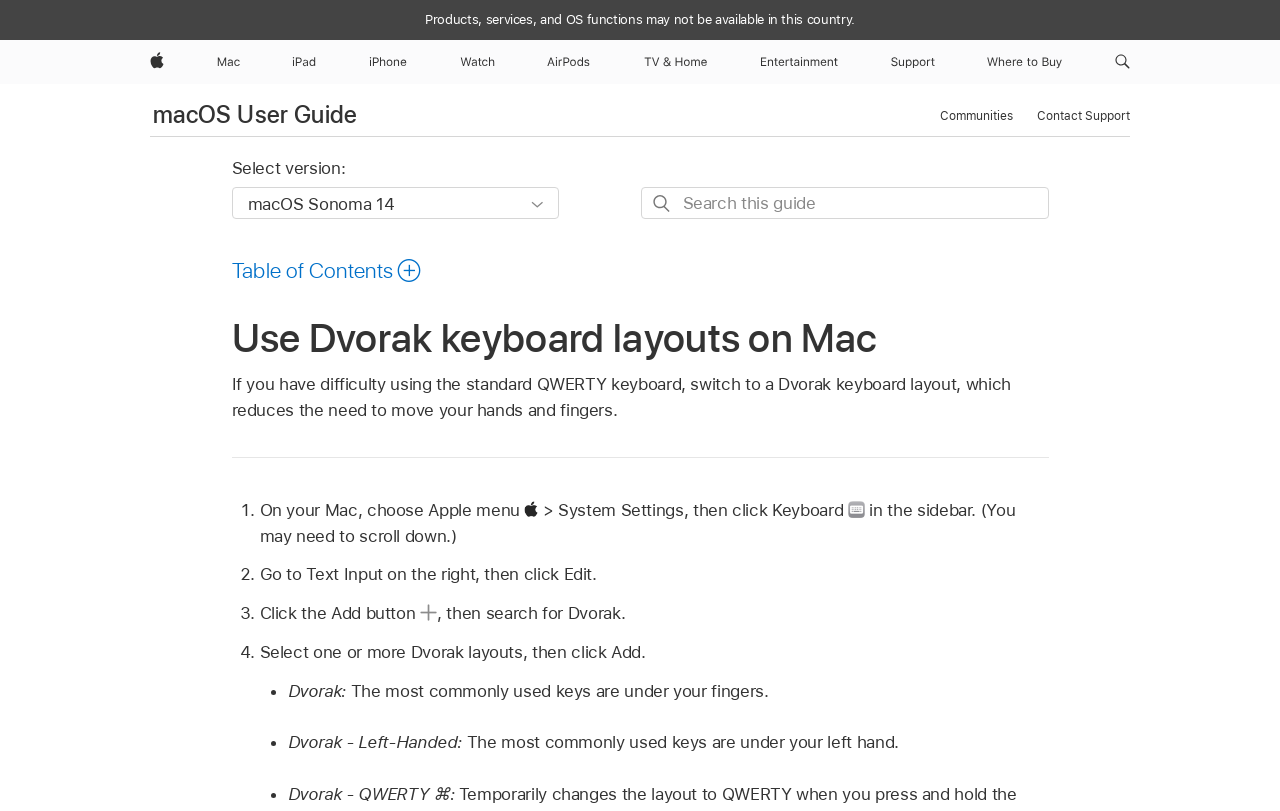Could you find the bounding box coordinates of the clickable area to complete this instruction: "Select version"?

[0.181, 0.231, 0.436, 0.27]